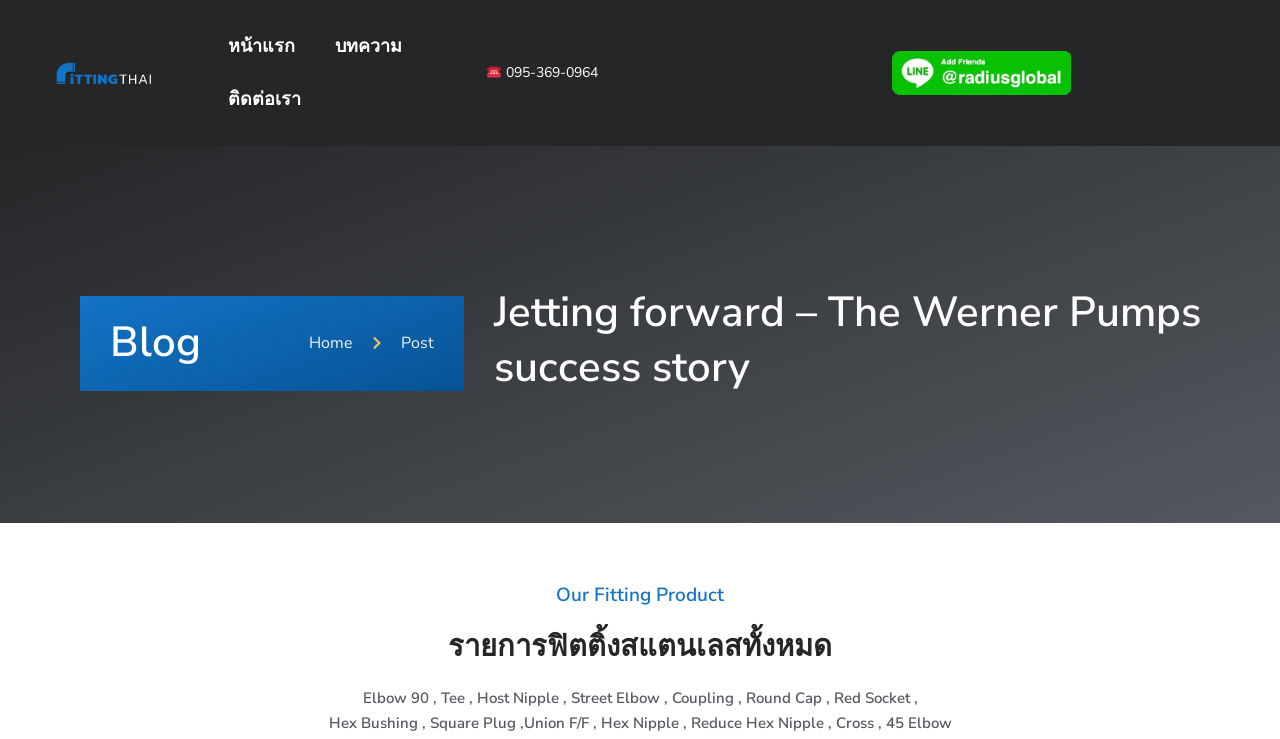What is the phone number of the company?
Could you please answer the question thoroughly and with as much detail as possible?

The phone number of the company is '095-369-0964' which is a static text element located at the top right corner of the webpage with a bounding box coordinate of [0.392, 0.086, 0.467, 0.111].